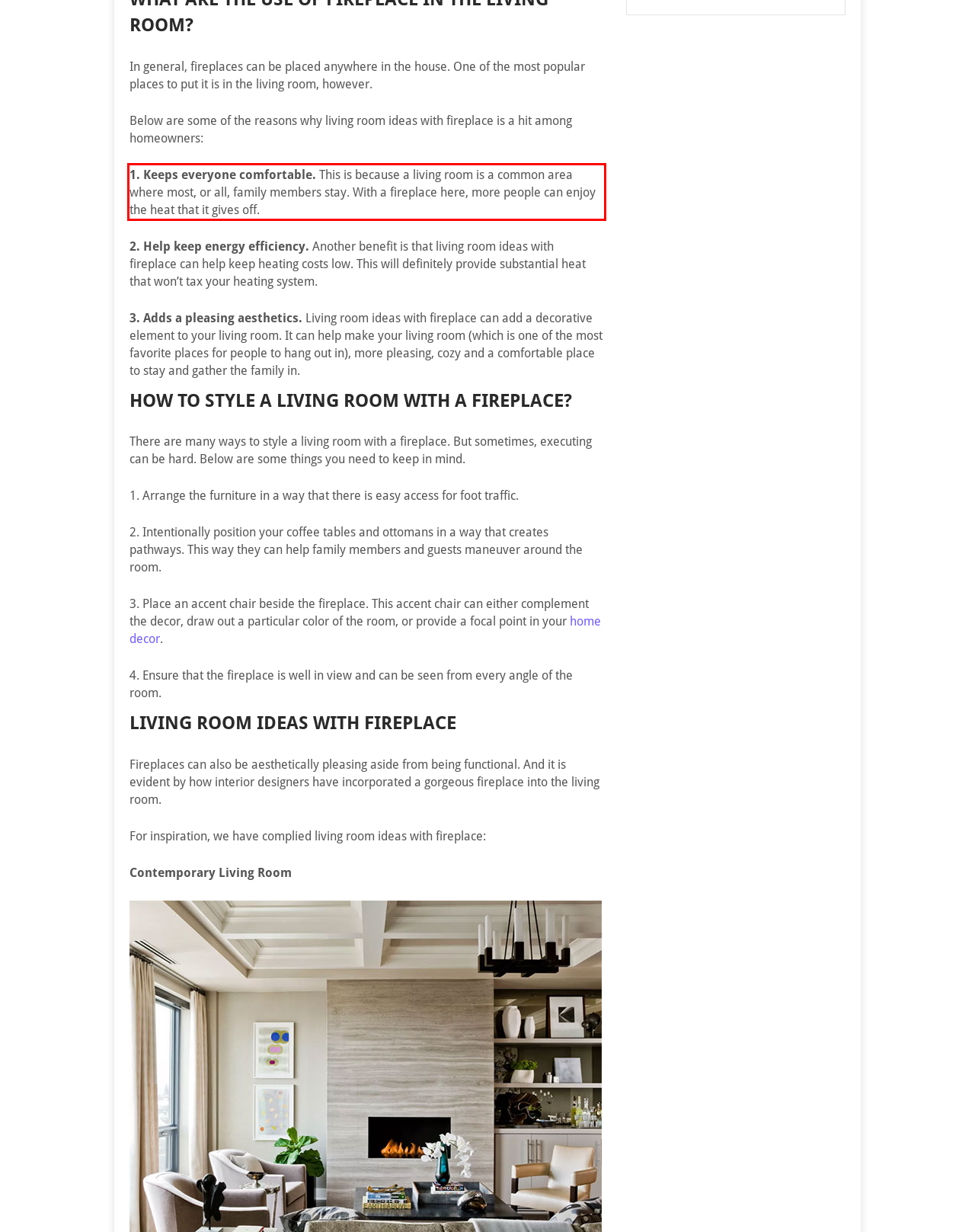The screenshot you have been given contains a UI element surrounded by a red rectangle. Use OCR to read and extract the text inside this red rectangle.

1. Keeps everyone comfortable. This is because a living room is a common area where most, or all, family members stay. With a fireplace here, more people can enjoy the heat that it gives off.